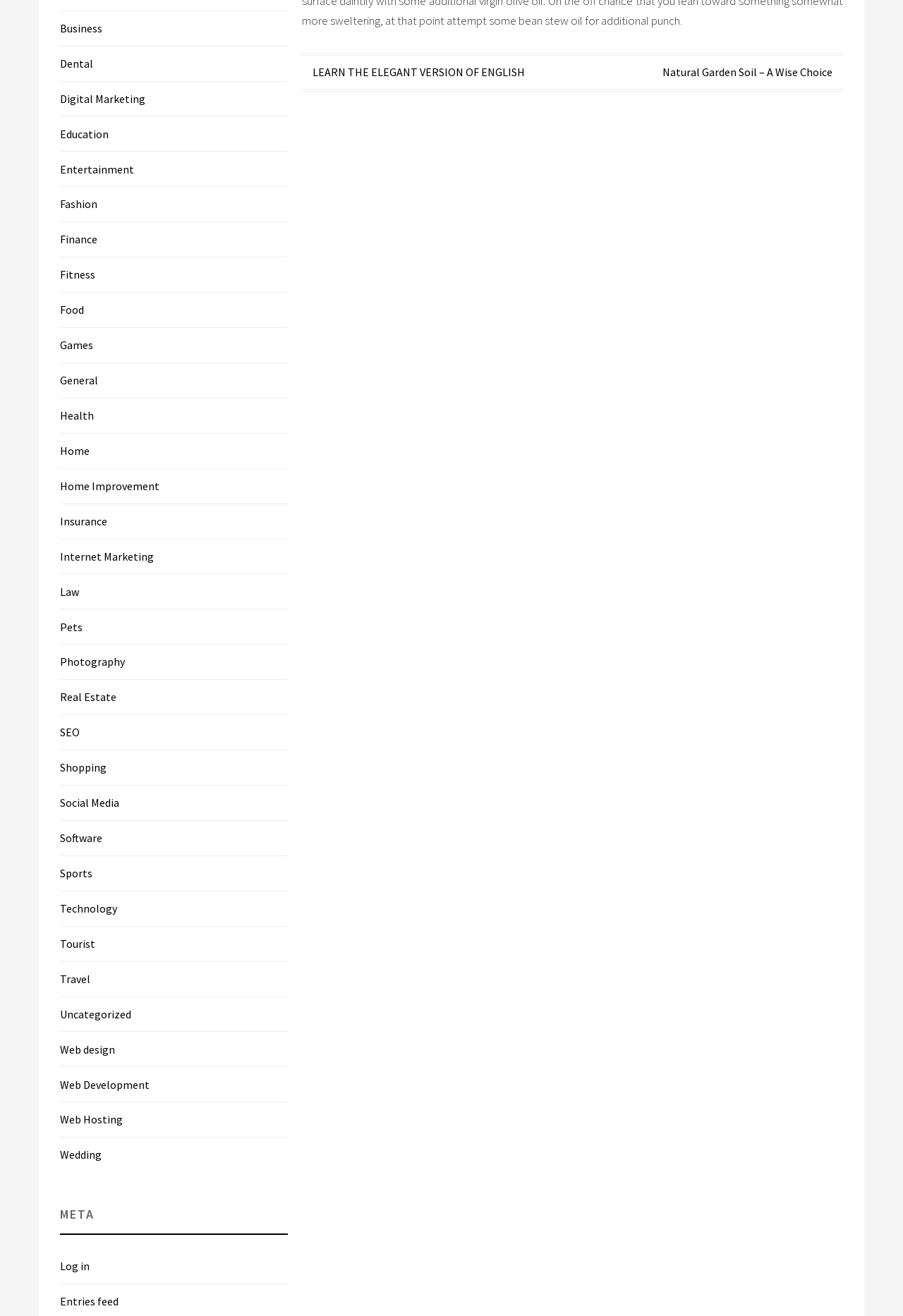Find the UI element described as: "Real Estate" and predict its bounding box coordinates. Ensure the coordinates are four float numbers between 0 and 1, [left, top, right, bottom].

[0.066, 0.524, 0.129, 0.535]